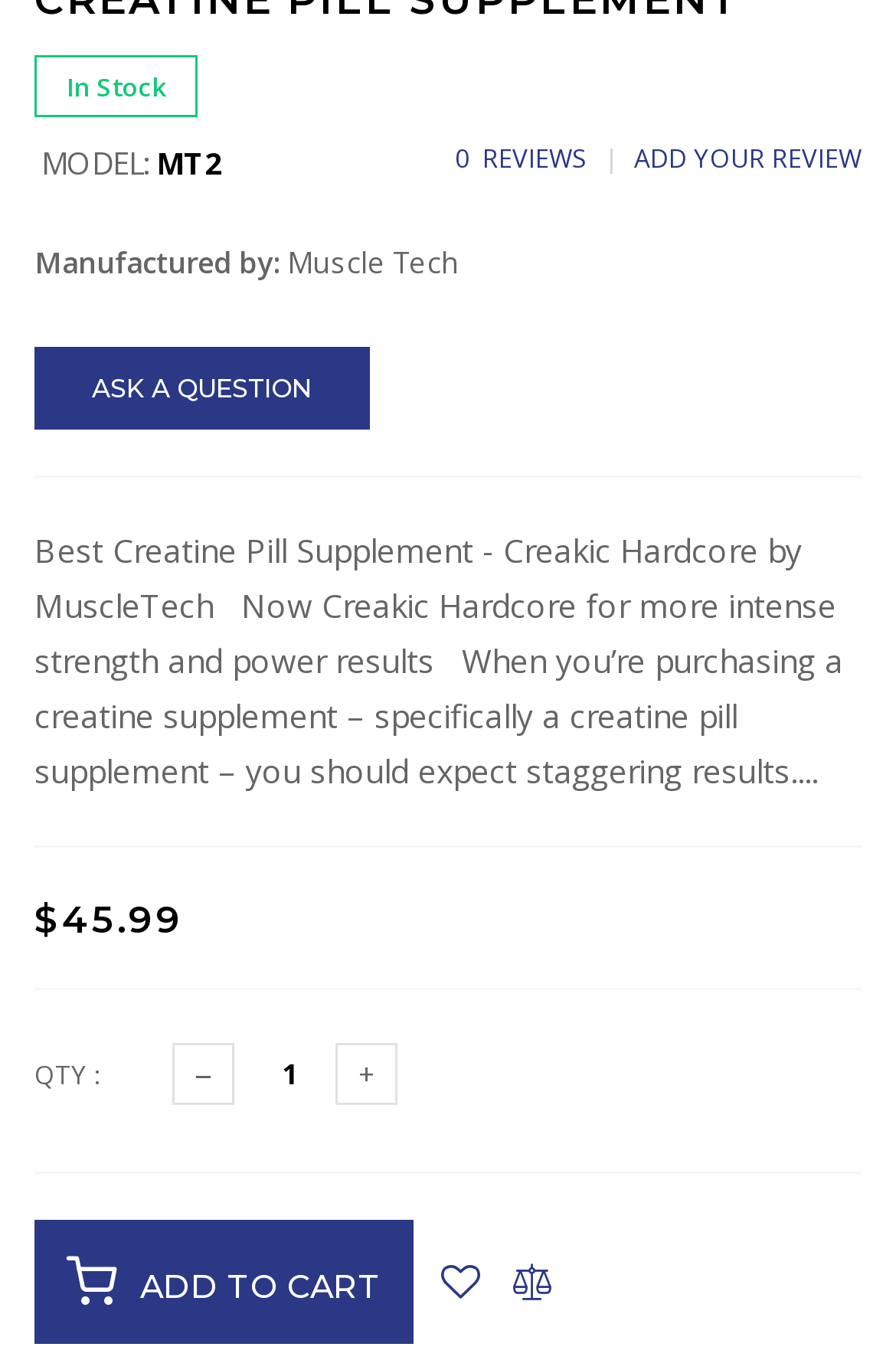Predict the bounding box of the UI element based on the description: "0 Reviews". The coordinates should be four float numbers between 0 and 1, formatted as [left, top, right, bottom].

[0.508, 0.104, 0.654, 0.129]